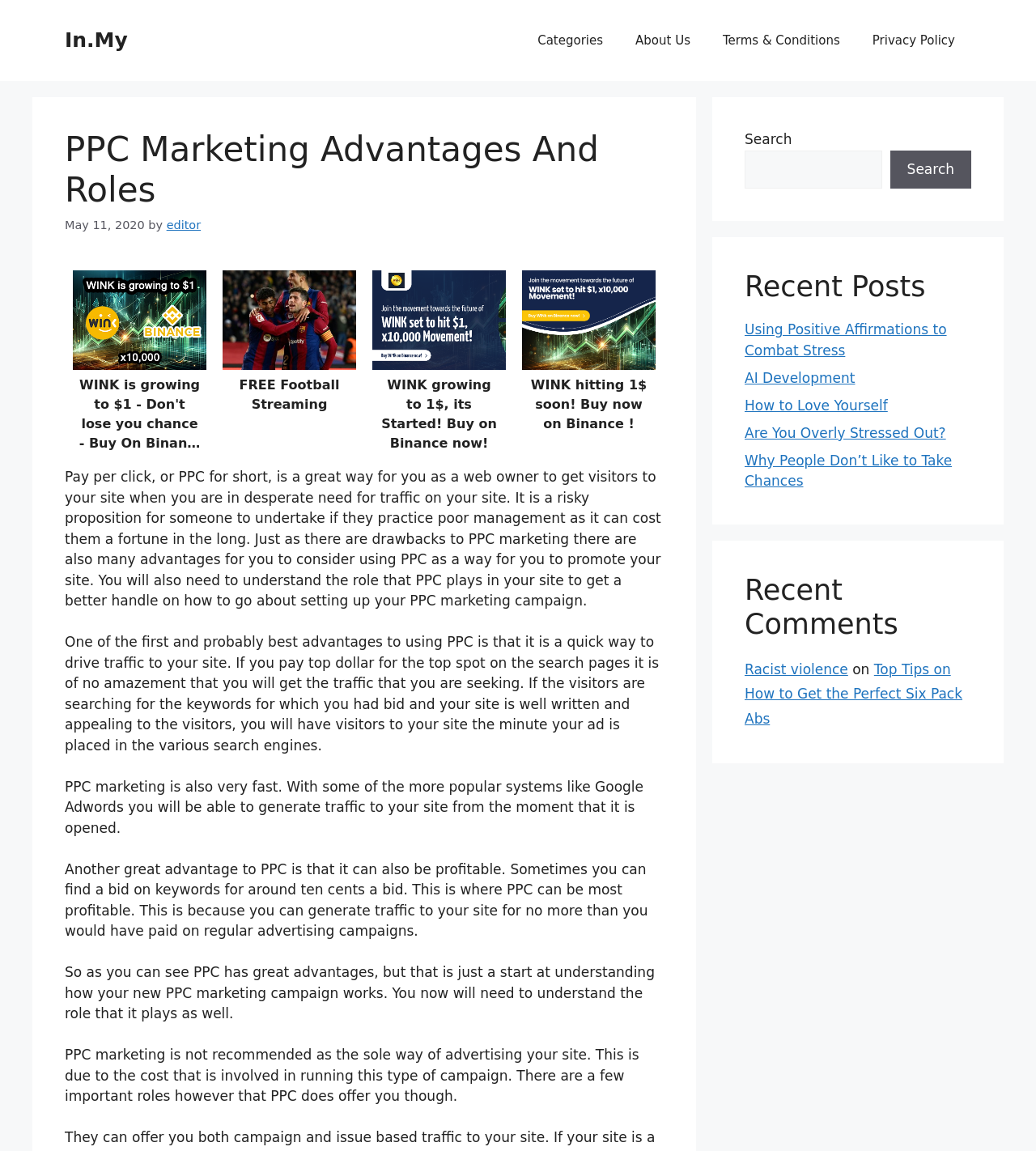What is the purpose of PPC marketing? From the image, respond with a single word or brief phrase.

To drive traffic to a website